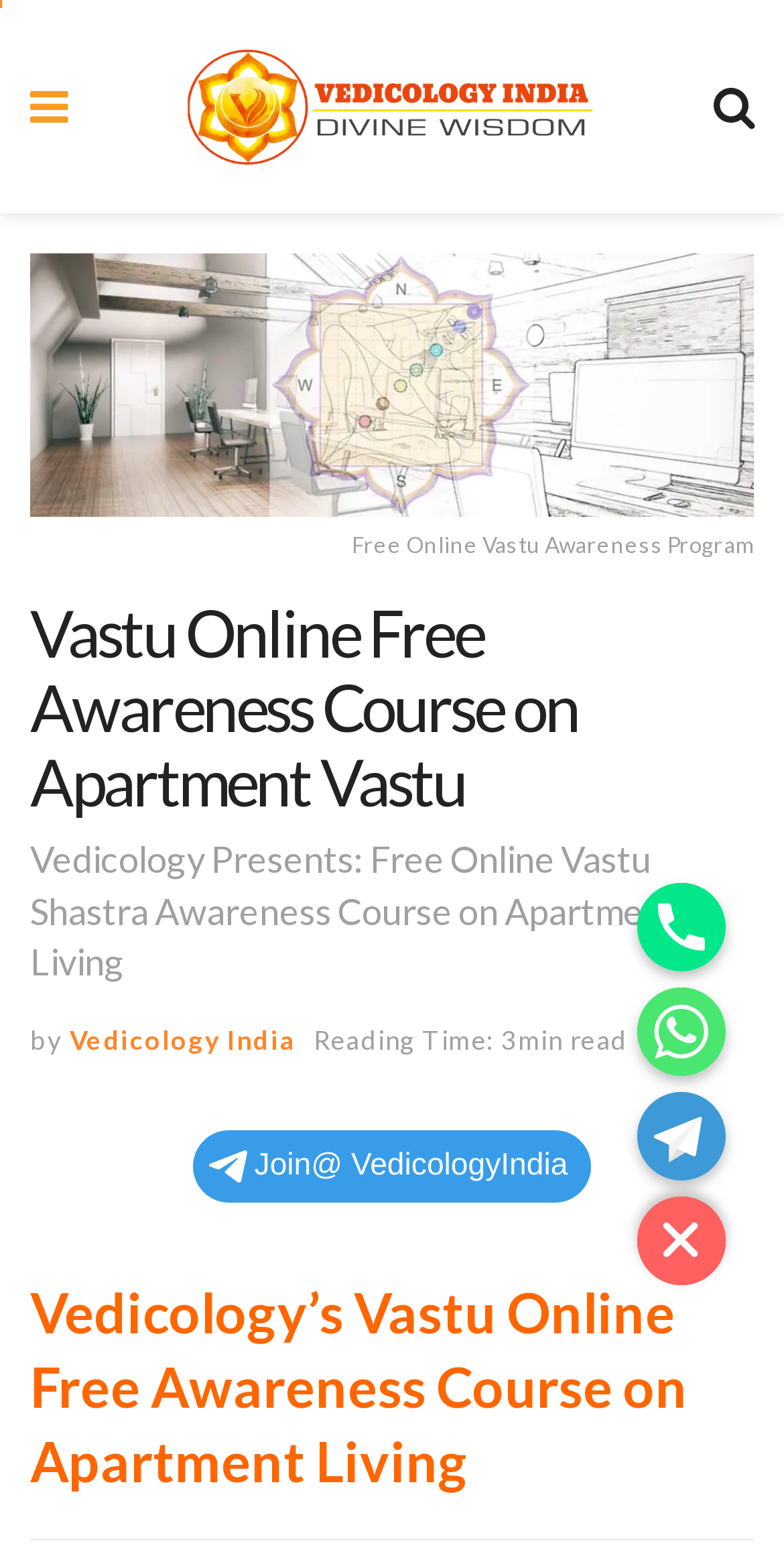Utilize the information from the image to answer the question in detail:
What is the theme of the online awareness course?

The answer can be found by looking at the headings and links on the page, which mention 'Vastu Online Free Awareness Course', 'Vastu Shastra Awareness Course', and 'Apartment Vastu', indicating that the theme of the online awareness course is Vastu Shastra.